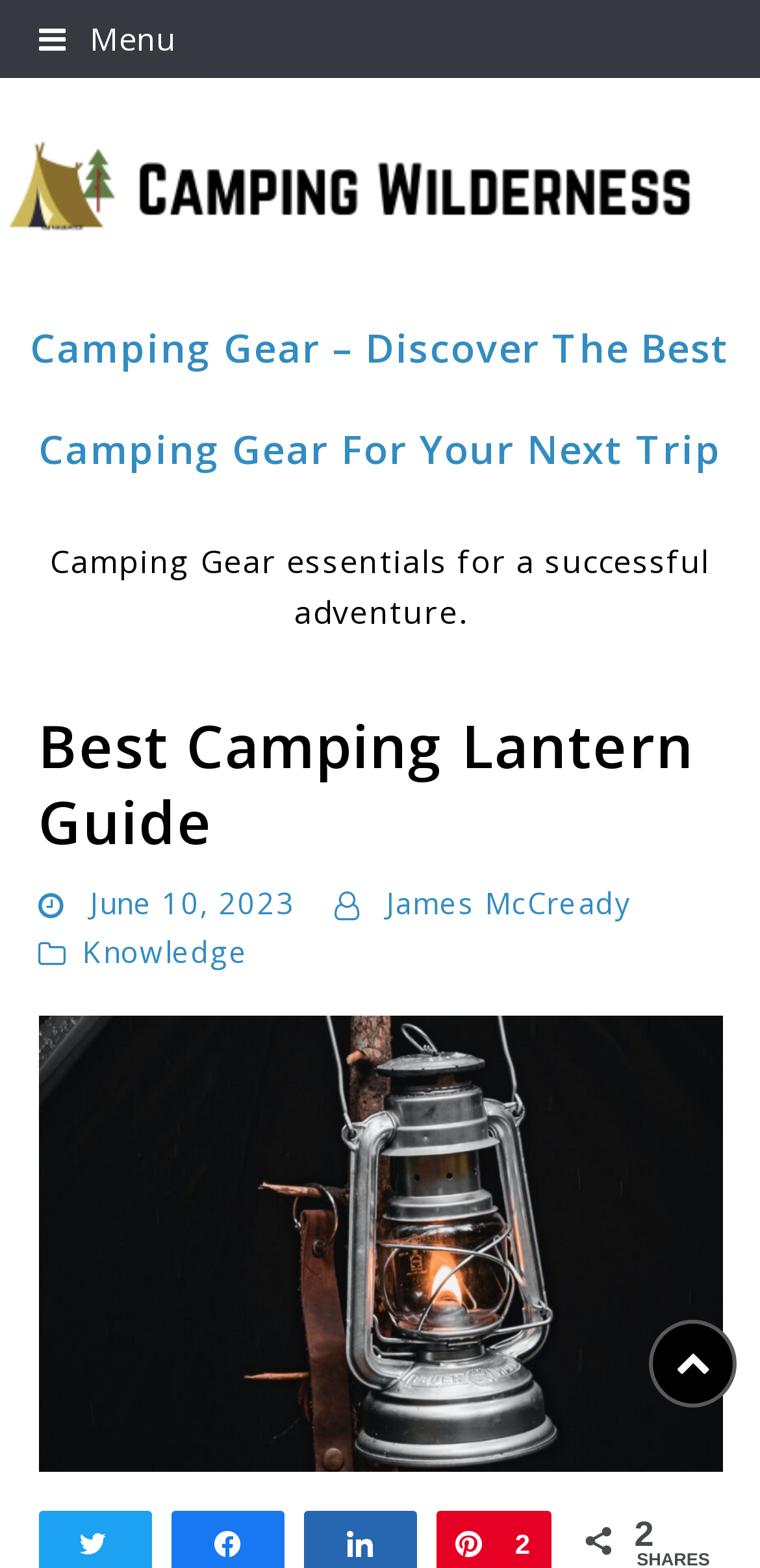Find the bounding box coordinates corresponding to the UI element with the description: "Knowledge". The coordinates should be formatted as [left, top, right, bottom], with values as floats between 0 and 1.

[0.108, 0.594, 0.327, 0.619]